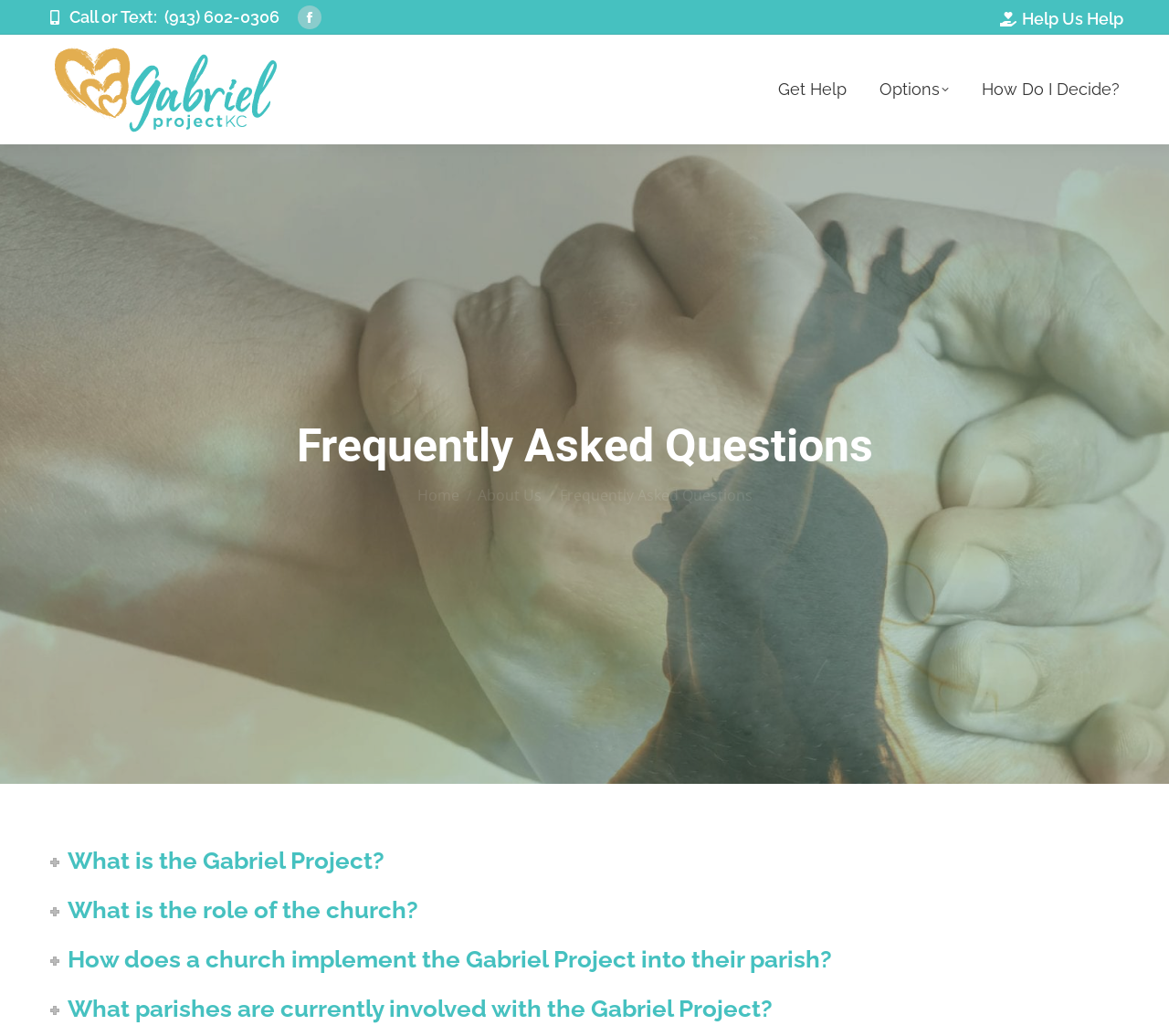Locate the bounding box coordinates of the clickable region to complete the following instruction: "Go to the home page."

[0.357, 0.468, 0.393, 0.488]